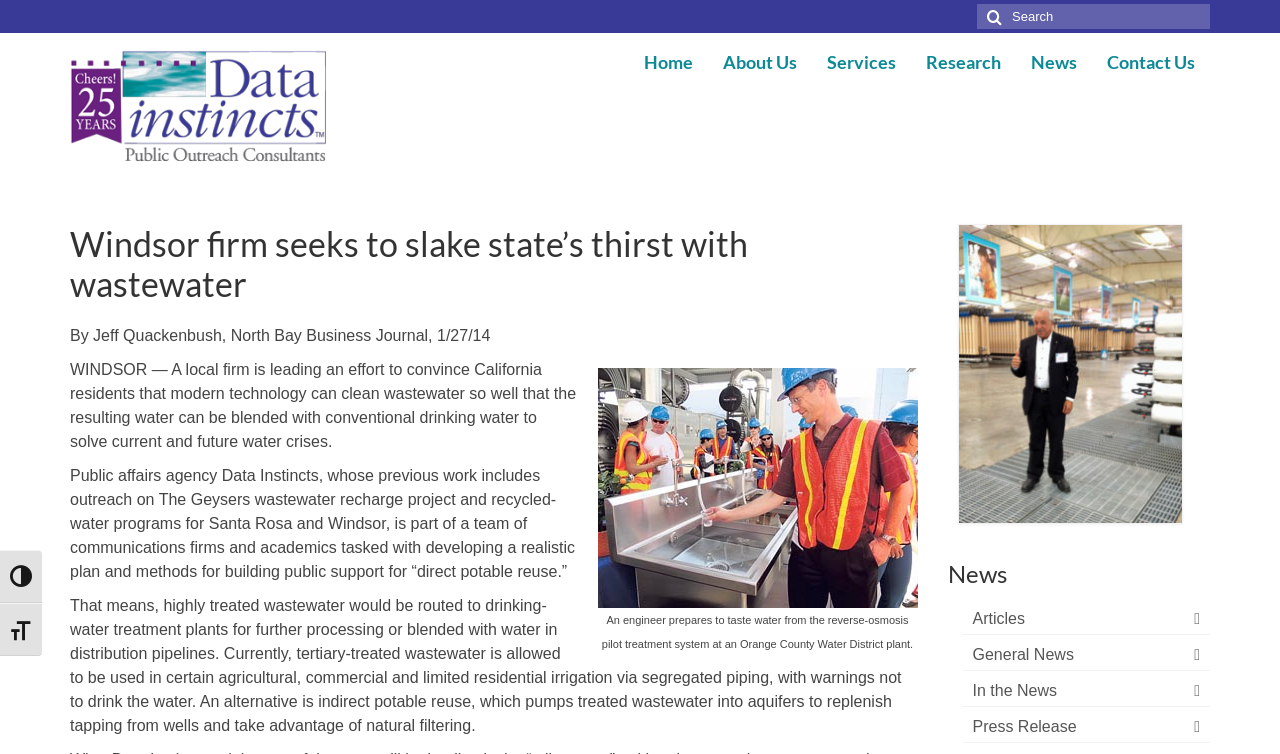Use a single word or phrase to answer the question: Who is the author of the article?

Jeff Quackenbush